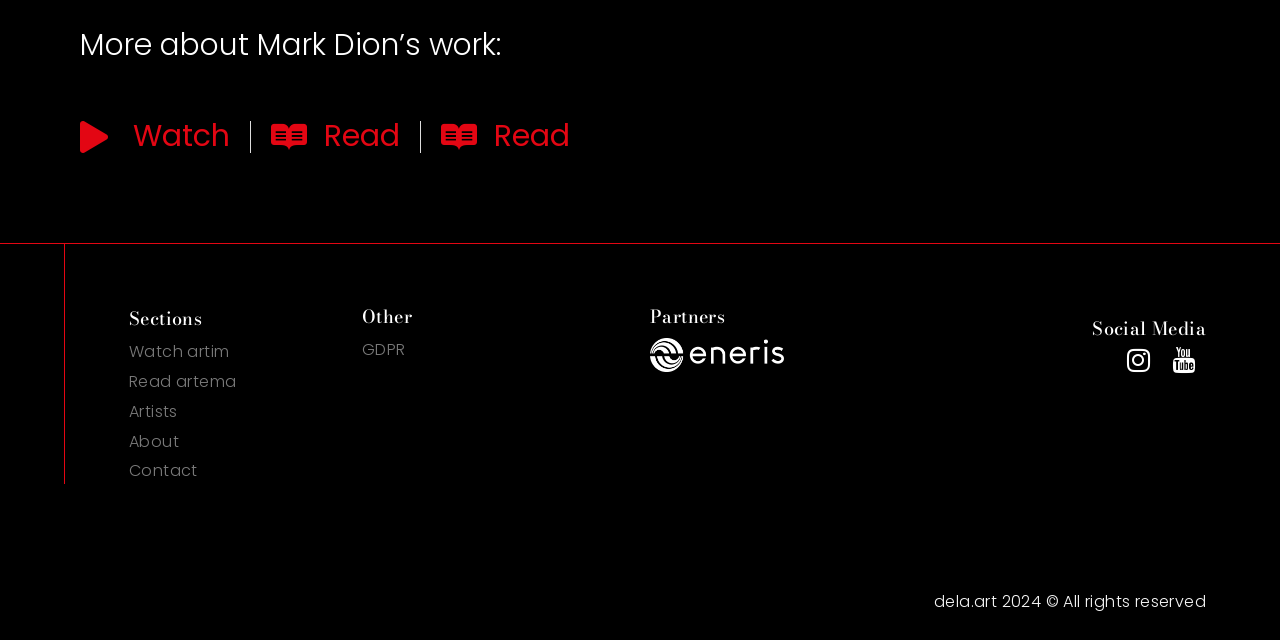Using the provided element description "Environment protection reproducing", determine the bounding box coordinates of the UI element.

None